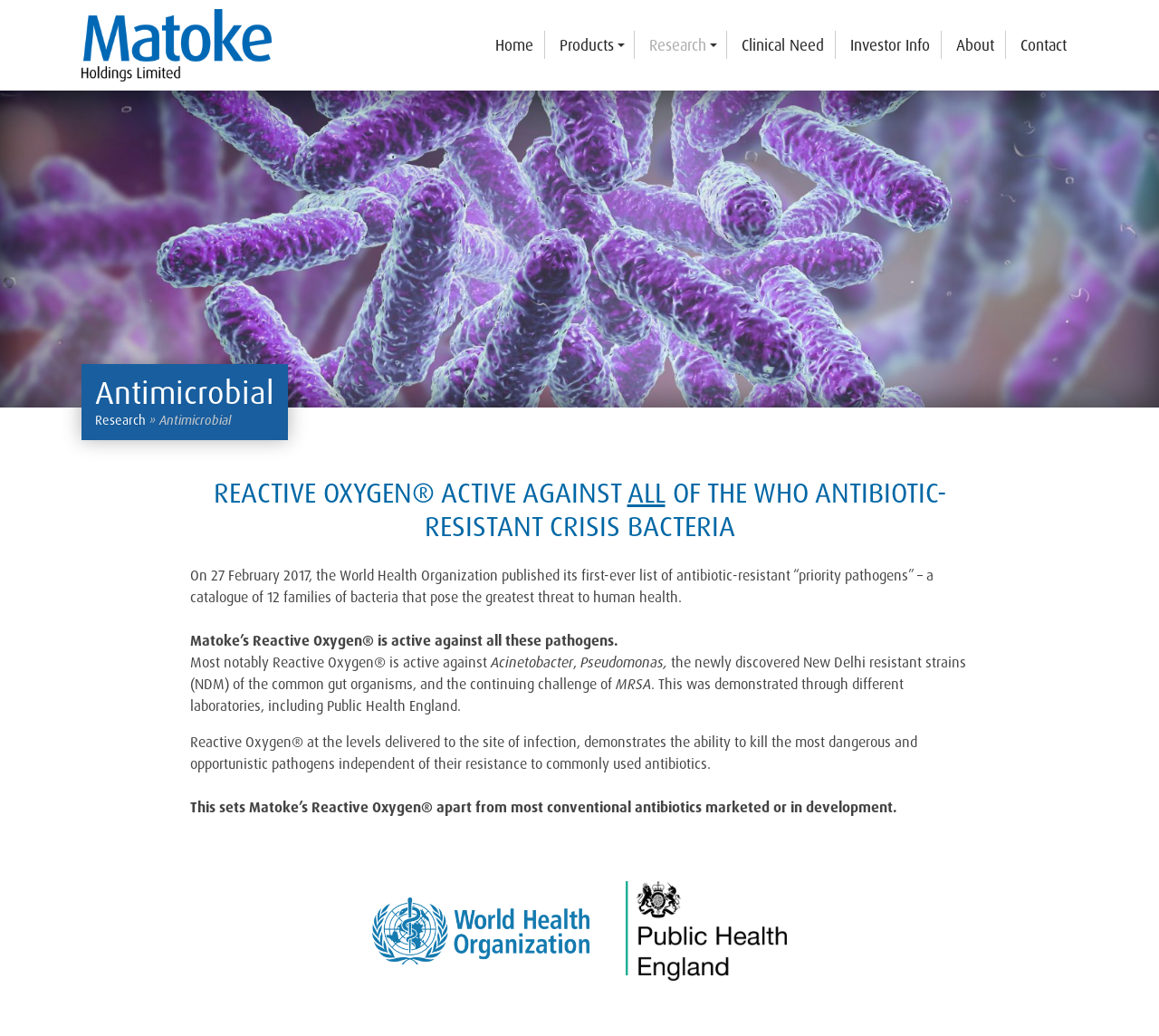Construct a comprehensive description capturing every detail on the webpage.

The webpage is about Matoke Holdings and its Reactive Oxygen Technology, specifically highlighting its antimicrobial properties. At the top left corner, there is a link to "Matoke Holdings" accompanied by an image of the company's logo. Next to it, there is a navigation menu with links to "Home", "Products", "Research", "Clinical Need", "Investor Info", "About", and "Contact".

Below the navigation menu, there is a layout table with a heading "Antimicrobial" and a link to "Research" with an arrow symbol next to it. The main content of the page starts with a heading "REACTIVE OXYGEN® ACTIVE AGAINST ALL OF THE WHO ANTIBIOTIC-RESISTANT CRISIS BACTERIA". This is followed by a paragraph of text explaining the World Health Organization's list of antibiotic-resistant "priority pathogens" and how Matoke's Reactive Oxygen® is active against all these pathogens.

The text continues to highlight the effectiveness of Reactive Oxygen® against specific pathogens, including Acinetobacter, Pseudomonas, and MRSA. It also mentions that this was demonstrated through different laboratories, including Public Health England. The page also features two images, one of the World Health Organization logo and another of the Public Health England logo, which are placed at the bottom of the page.

Overall, the webpage is focused on showcasing the antimicrobial properties of Matoke's Reactive Oxygen Technology and its potential to combat antibiotic-resistant pathogens.